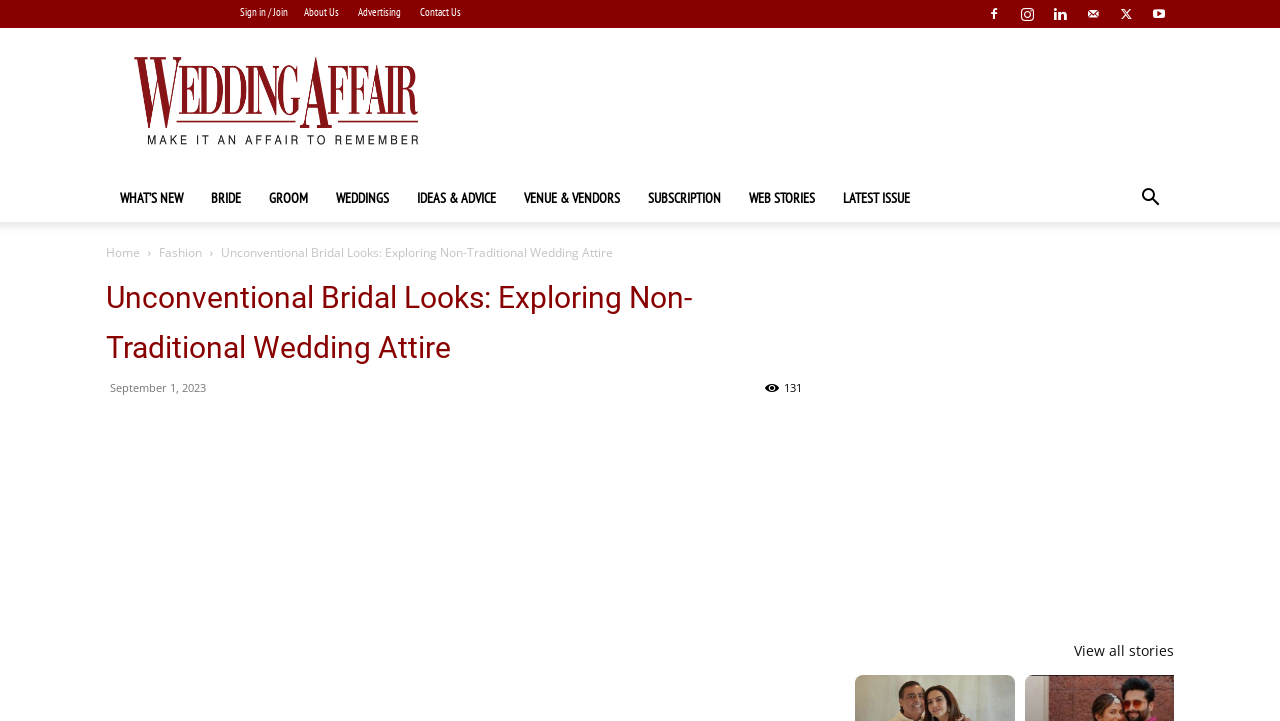Find and indicate the bounding box coordinates of the region you should select to follow the given instruction: "Sign in or join the website".

[0.188, 0.007, 0.225, 0.026]